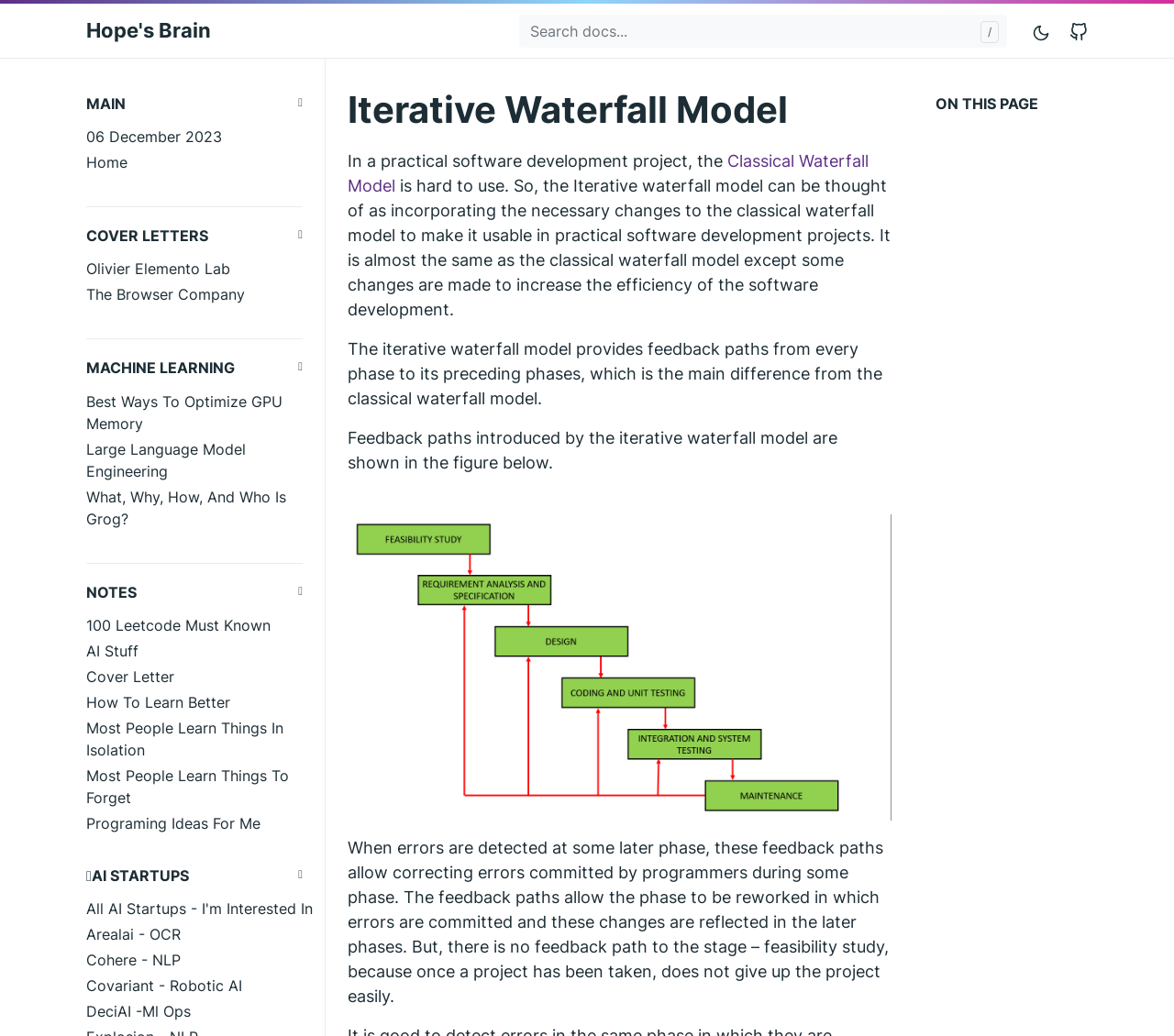Extract the main headline from the webpage and generate its text.

Iterative Waterfall Model